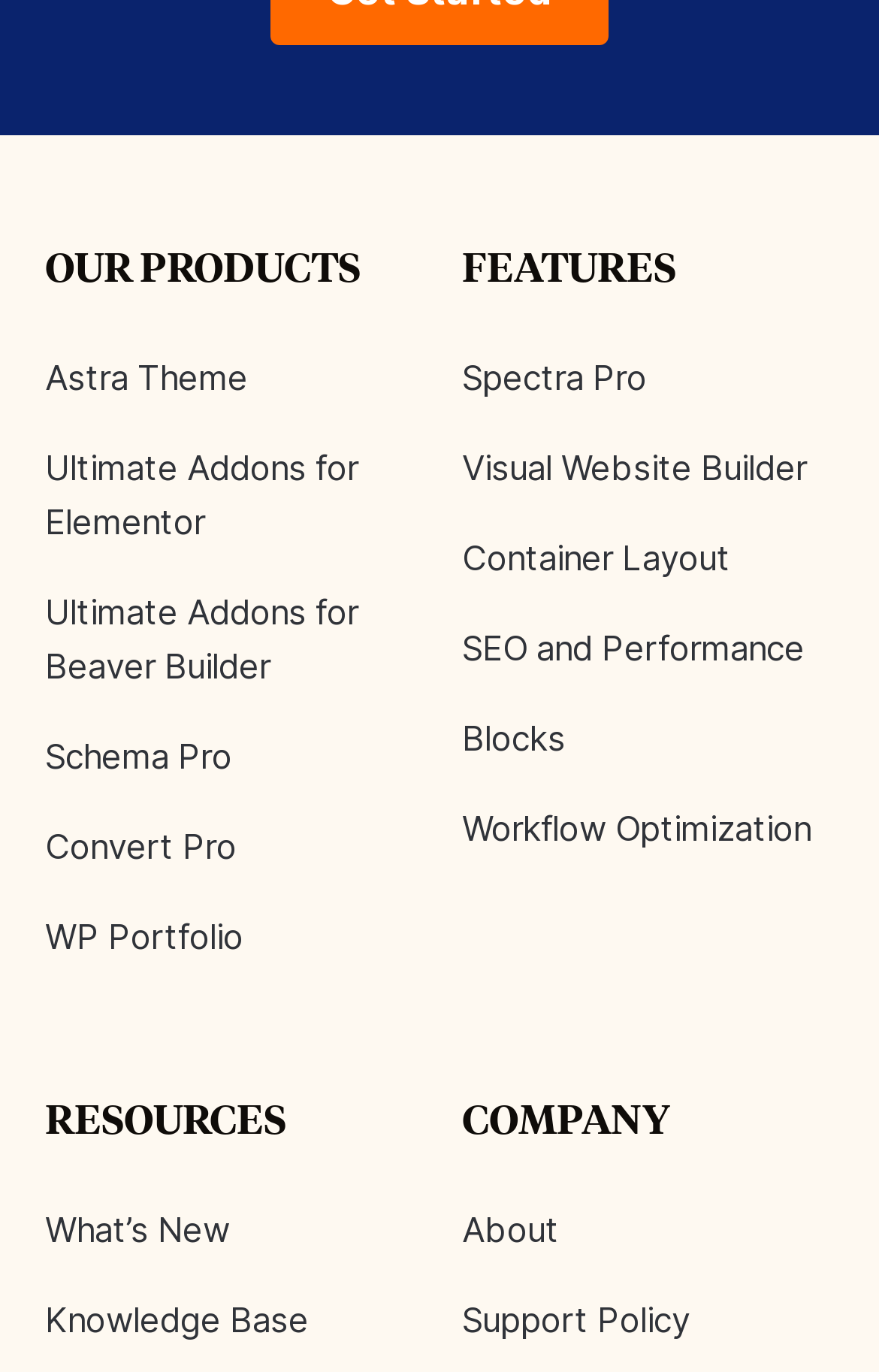Identify the bounding box coordinates for the UI element described as follows: "Instagram". Ensure the coordinates are four float numbers between 0 and 1, formatted as [left, top, right, bottom].

None